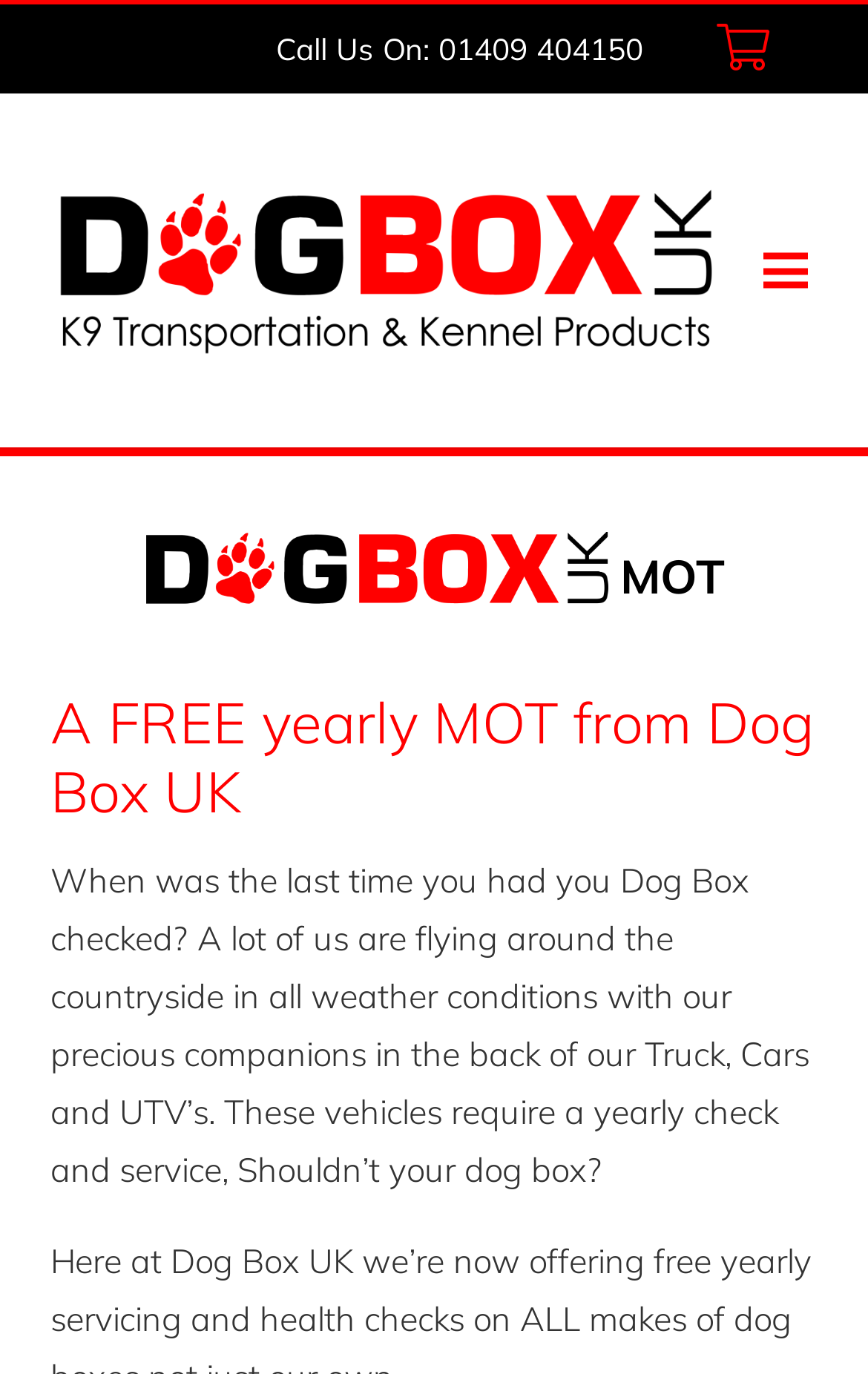Write a detailed summary of the webpage, including text, images, and layout.

The webpage appears to be about Dog Box UK, a company offering quality and affordable K9 Transportation solutions. At the top of the page, there are several links, including "Call Us On: 01409 404150" located near the left center, "Basket" at the top right corner, "Link" at the top left, and "Menu" at the top right. 

Below these links, there is a main section with a heading that describes the company's services, stating that they offer quality and affordable K9 Transportation solutions made in Holsworthy, Devon, designed to keep dogs safe and comfortable during transit. Next to this heading, there is an image related to the company's services. 

Underneath this section, there is another heading that highlights a free yearly MOT from Dog Box UK. Below this heading, there is a paragraph of text that asks when the last time was that the user had their dog box checked, emphasizing the importance of regular checks and services for dog boxes, just like vehicles.